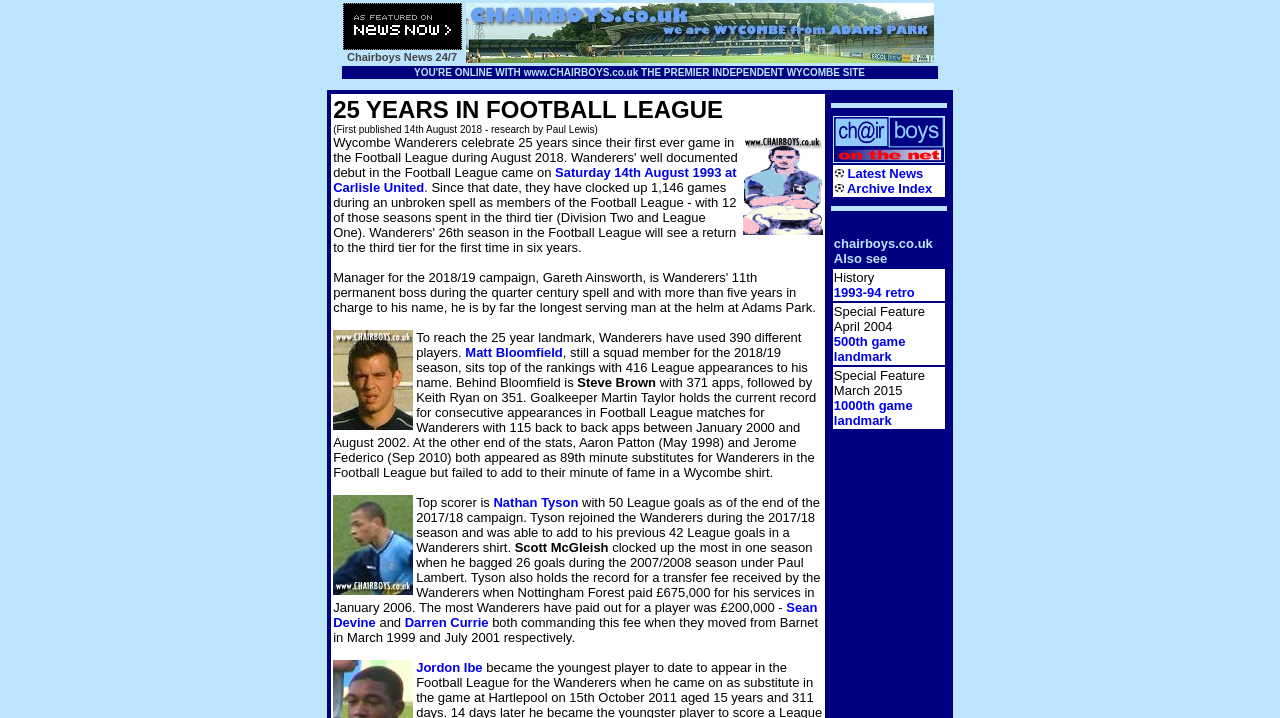Locate the bounding box coordinates of the clickable region necessary to complete the following instruction: "Click the link to read about Matt Bloomfield". Provide the coordinates in the format of four float numbers between 0 and 1, i.e., [left, top, right, bottom].

[0.364, 0.481, 0.44, 0.501]